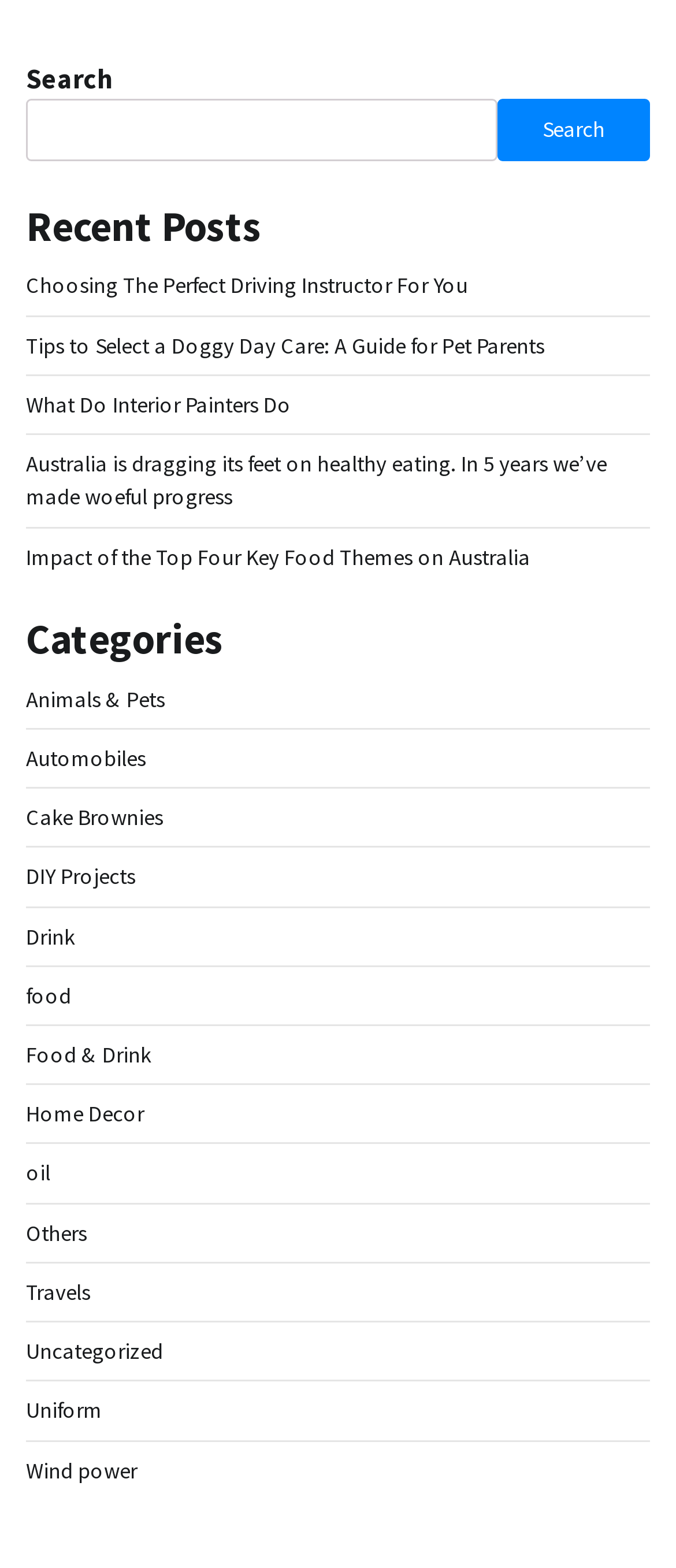Can you determine the bounding box coordinates of the area that needs to be clicked to fulfill the following instruction: "Browse the category of Animals & Pets"?

[0.038, 0.436, 0.244, 0.454]